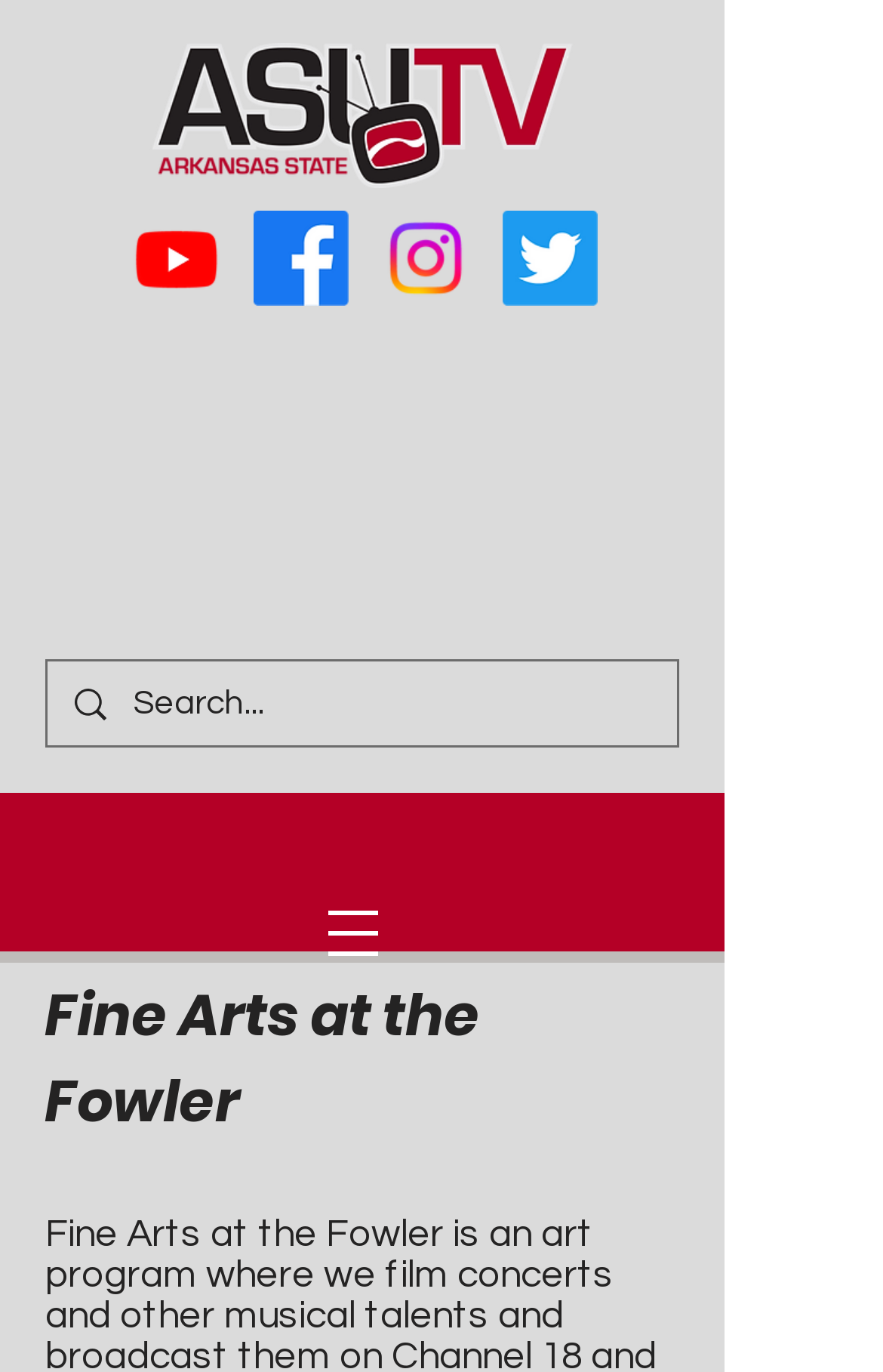Can you give a comprehensive explanation to the question given the content of the image?
What is the logo of ASU-TV?

The logo of ASU-TV is 'ASUTV with stroke' which is an image located at the top left of the webpage, with a bounding box coordinate of [0.167, 0.031, 0.654, 0.137].